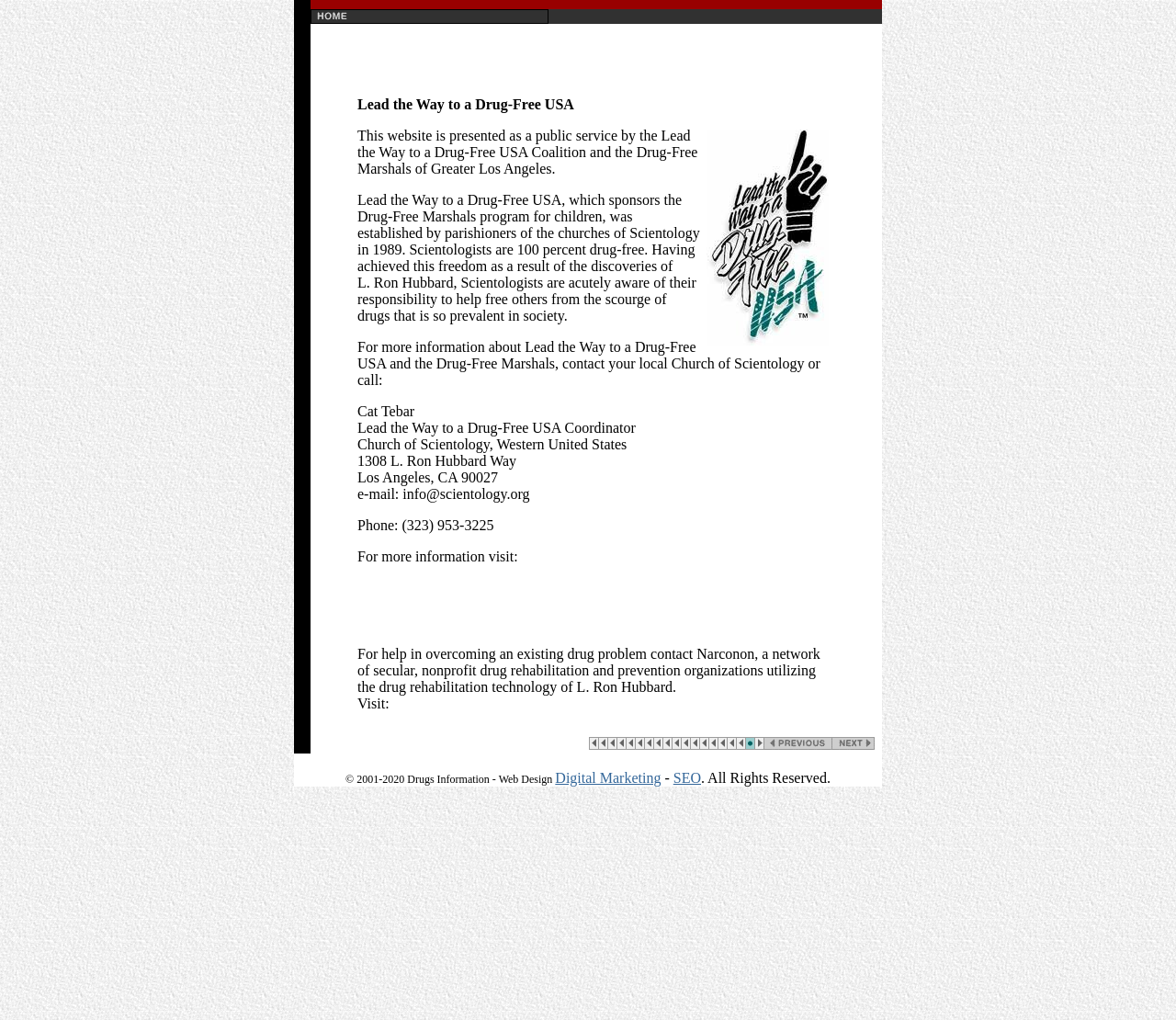What is the contact information for the Church of Scientology, Western United States?
Using the image provided, answer with just one word or phrase.

Phone: (323) 953-3225, email: info@scientology.org